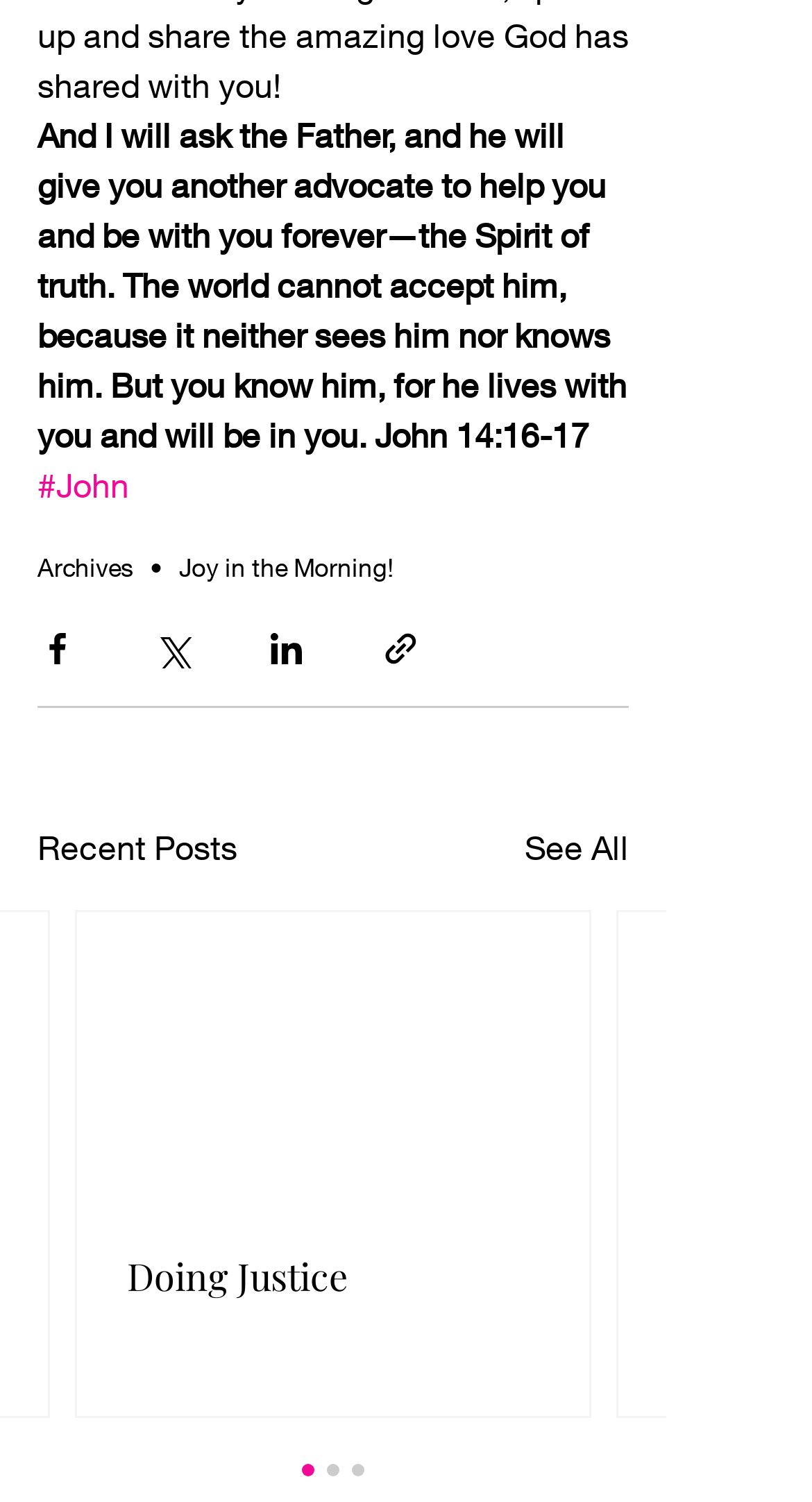Determine the bounding box coordinates of the area to click in order to meet this instruction: "Share via Facebook".

[0.046, 0.419, 0.095, 0.446]